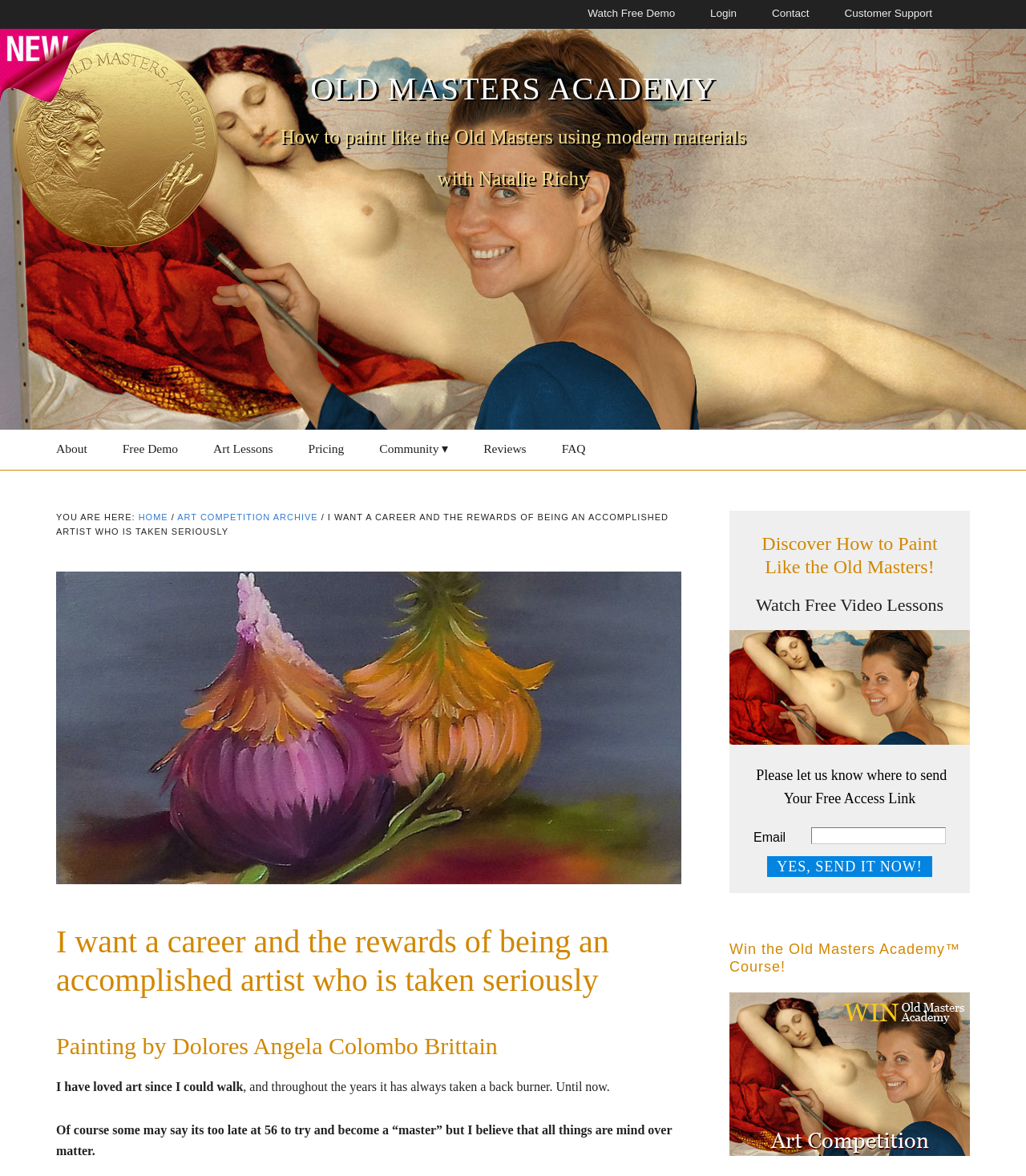What is the call-to-action in the 'Primary Sidebar' section?
Based on the image, give a one-word or short phrase answer.

Sign up for free video lessons